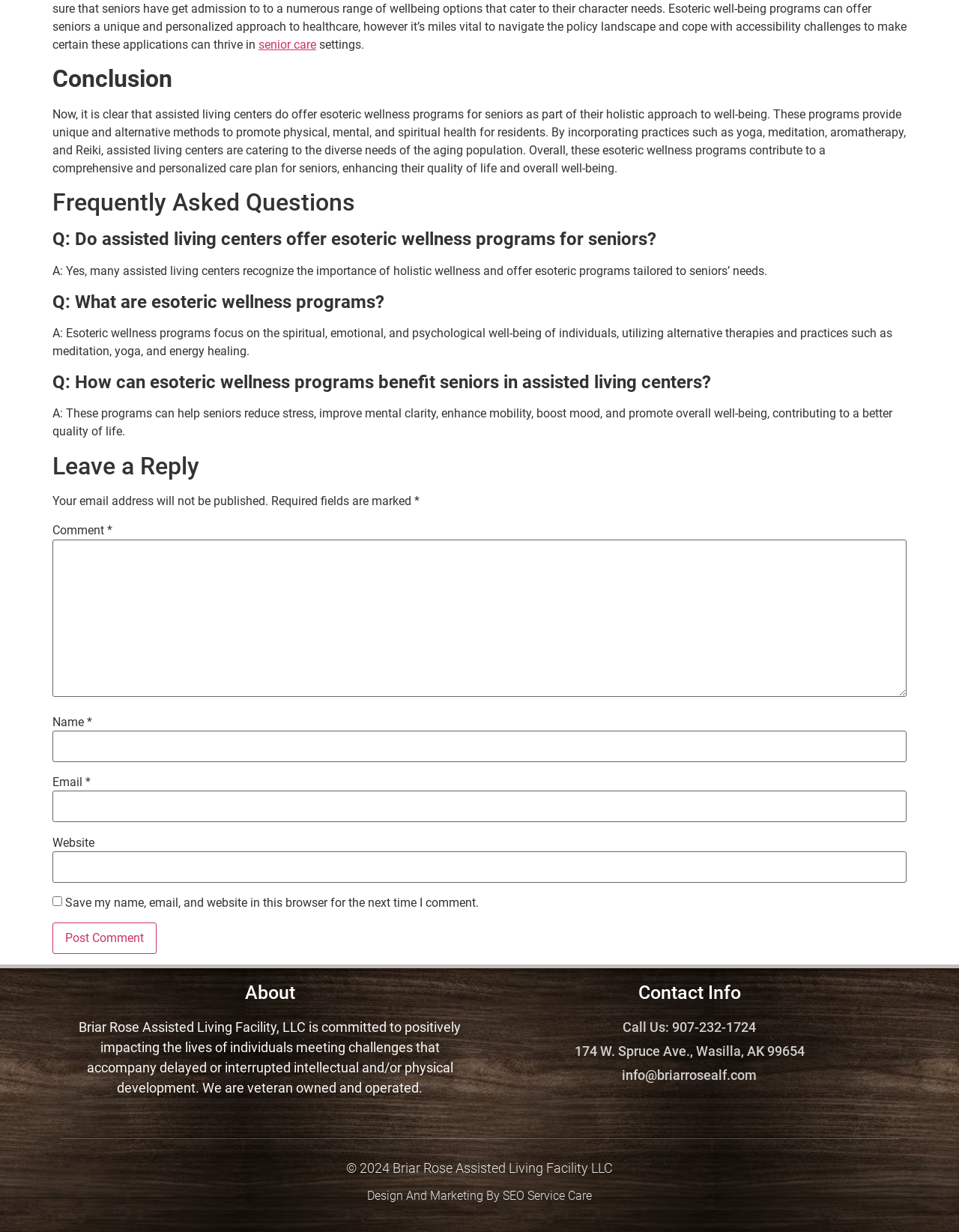Identify the bounding box coordinates of the part that should be clicked to carry out this instruction: "Click the 'senior care' link".

[0.27, 0.03, 0.33, 0.042]